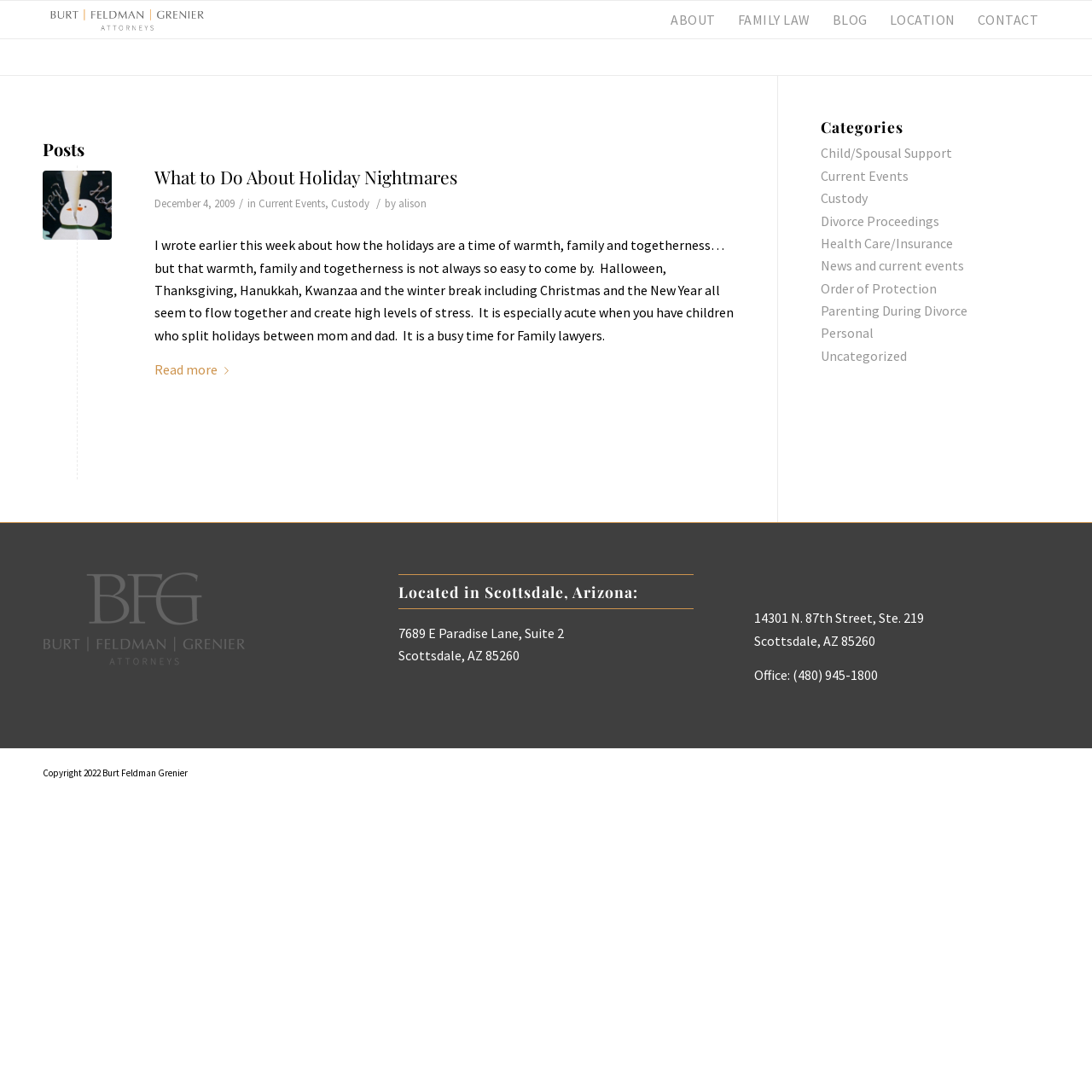Identify the bounding box of the UI element that matches this description: "Order of Protection".

[0.752, 0.256, 0.858, 0.272]